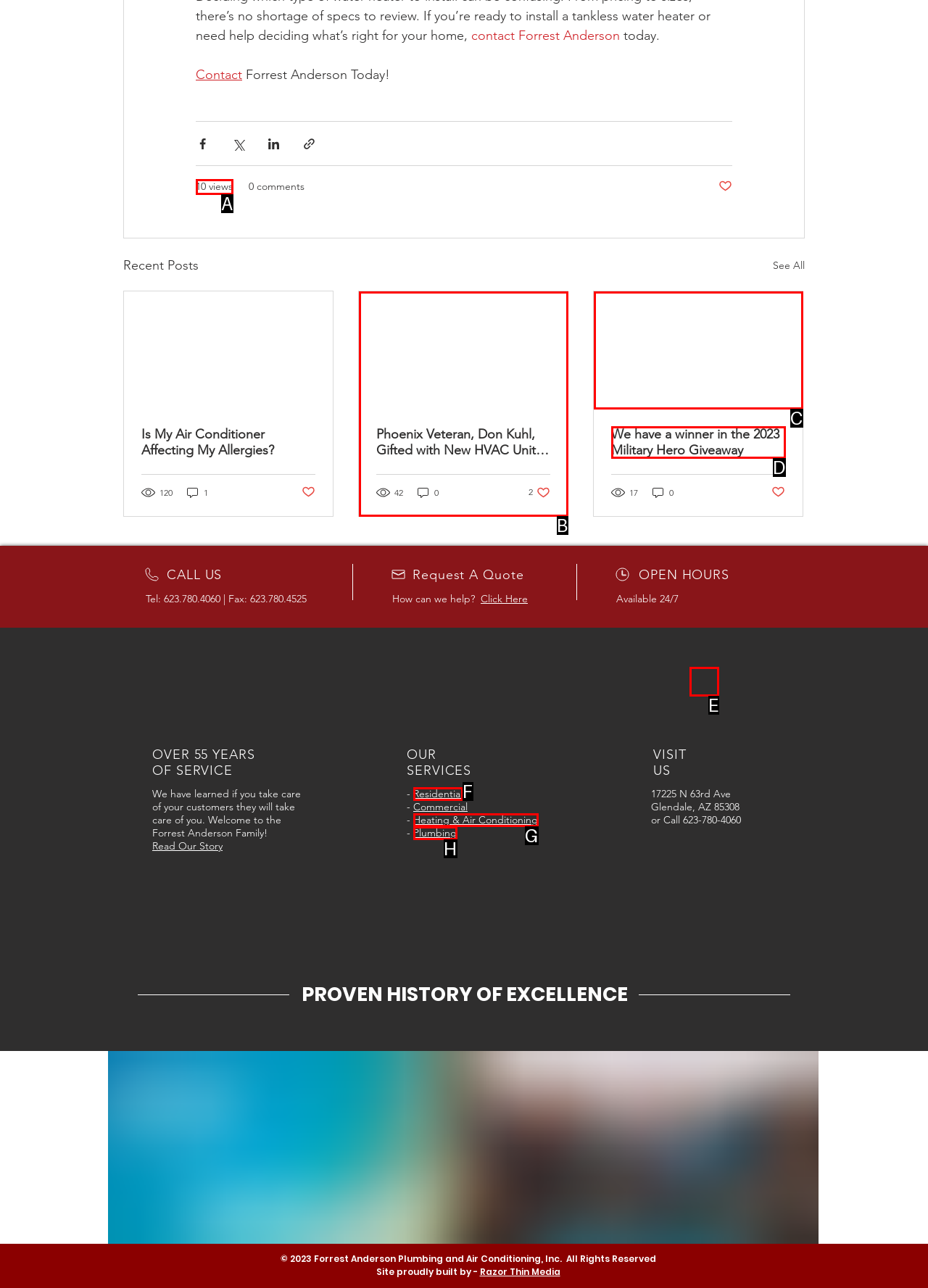Based on the provided element description: Heating & Air Conditioning, identify the best matching HTML element. Respond with the corresponding letter from the options shown.

G